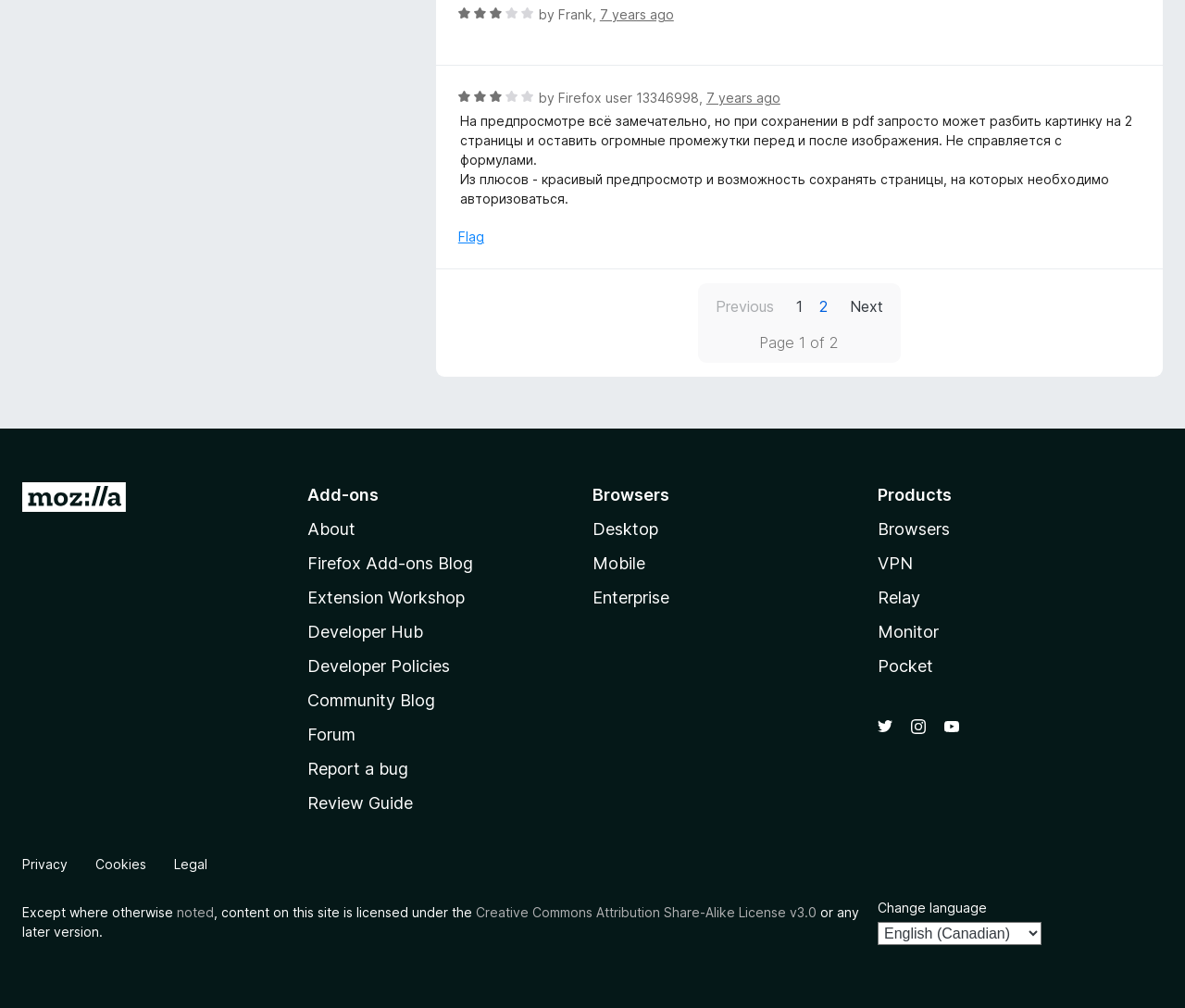Can you find the bounding box coordinates for the element to click on to achieve the instruction: "Go to Mozilla’s homepage"?

[0.019, 0.478, 0.106, 0.514]